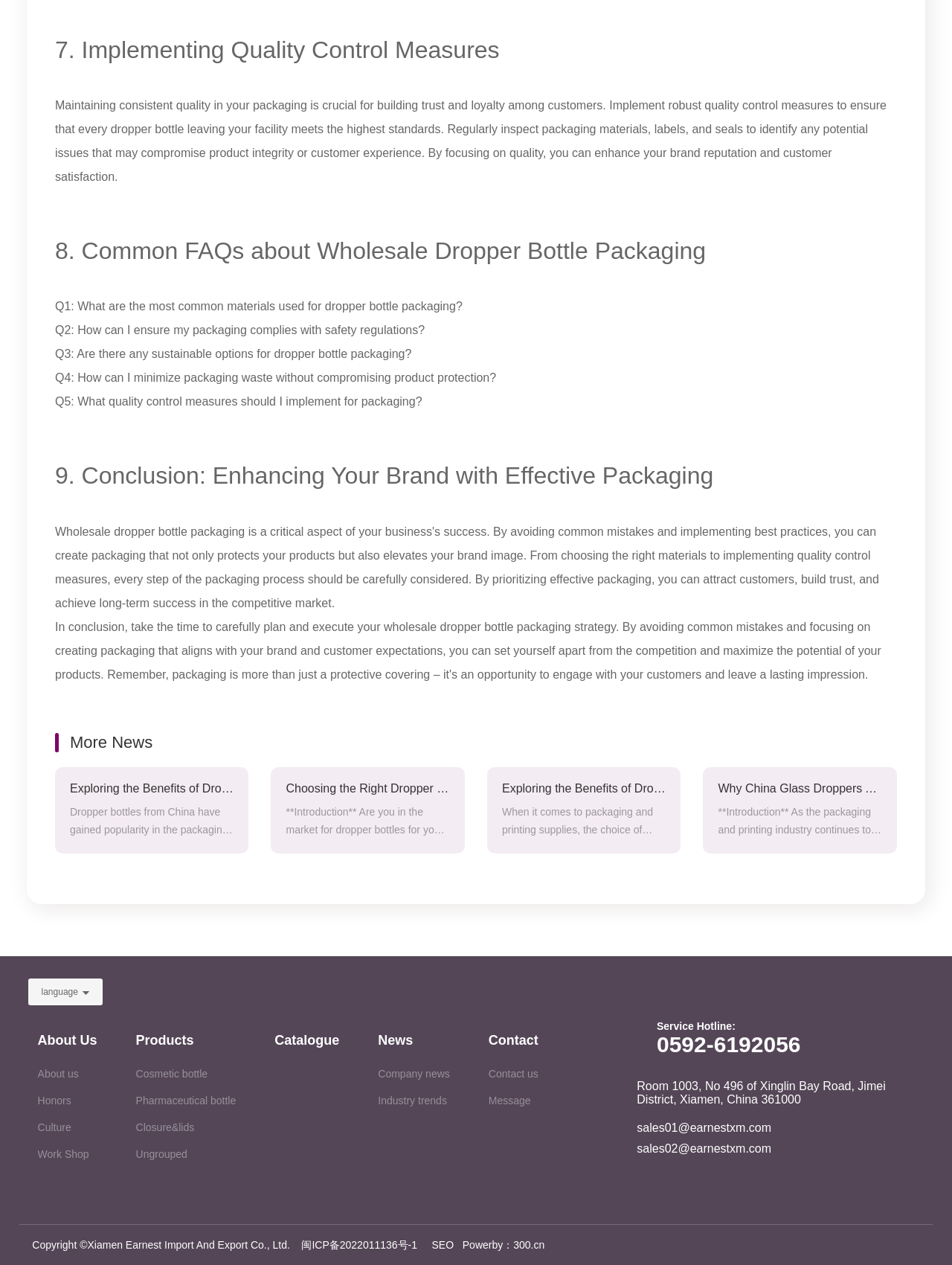Respond concisely with one word or phrase to the following query:
What is the purpose of dropper bottles?

Packaging and printing supplies